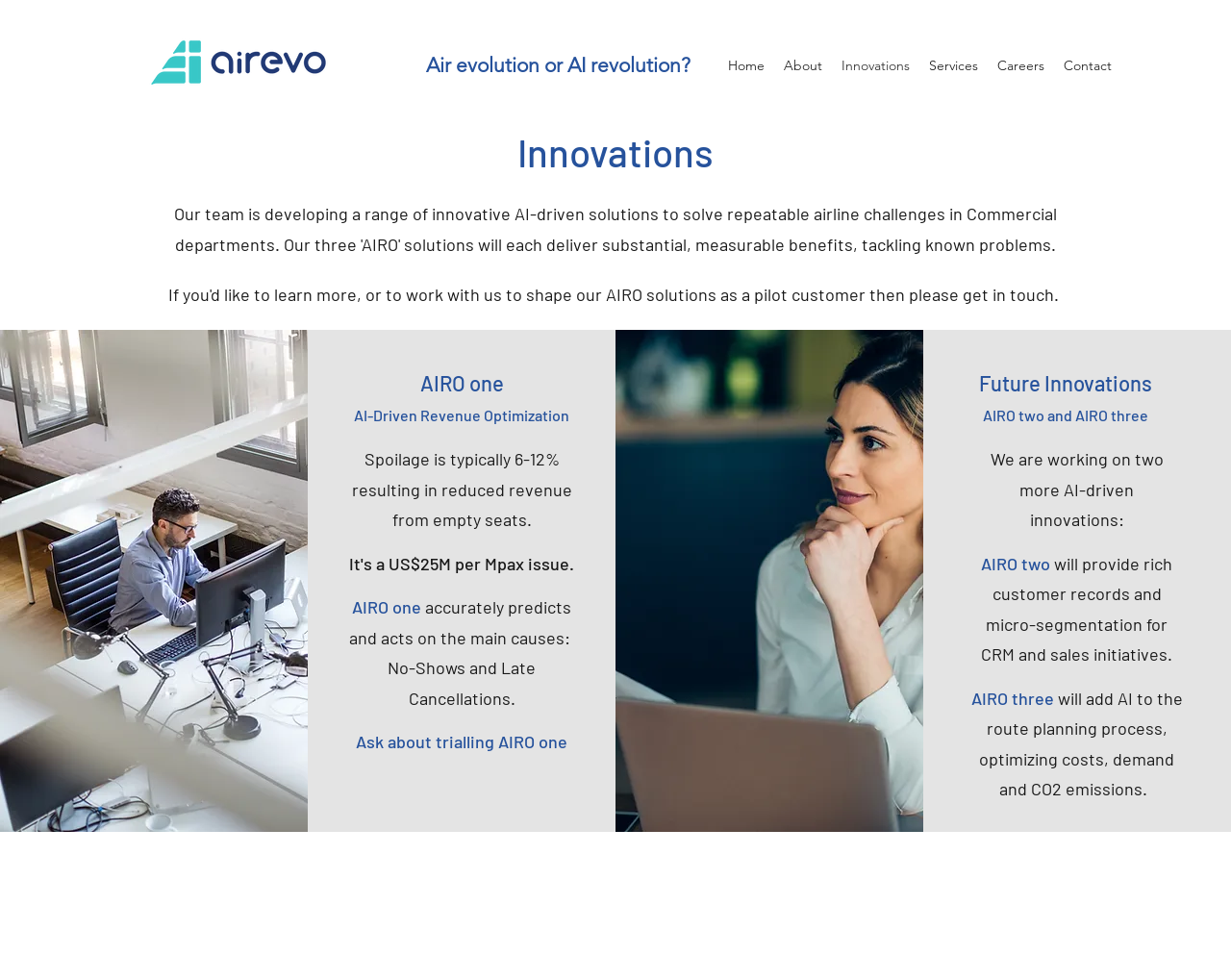Respond to the question below with a single word or phrase:
What is the benefit of AIRO three?

Optimizing costs and CO2 emissions